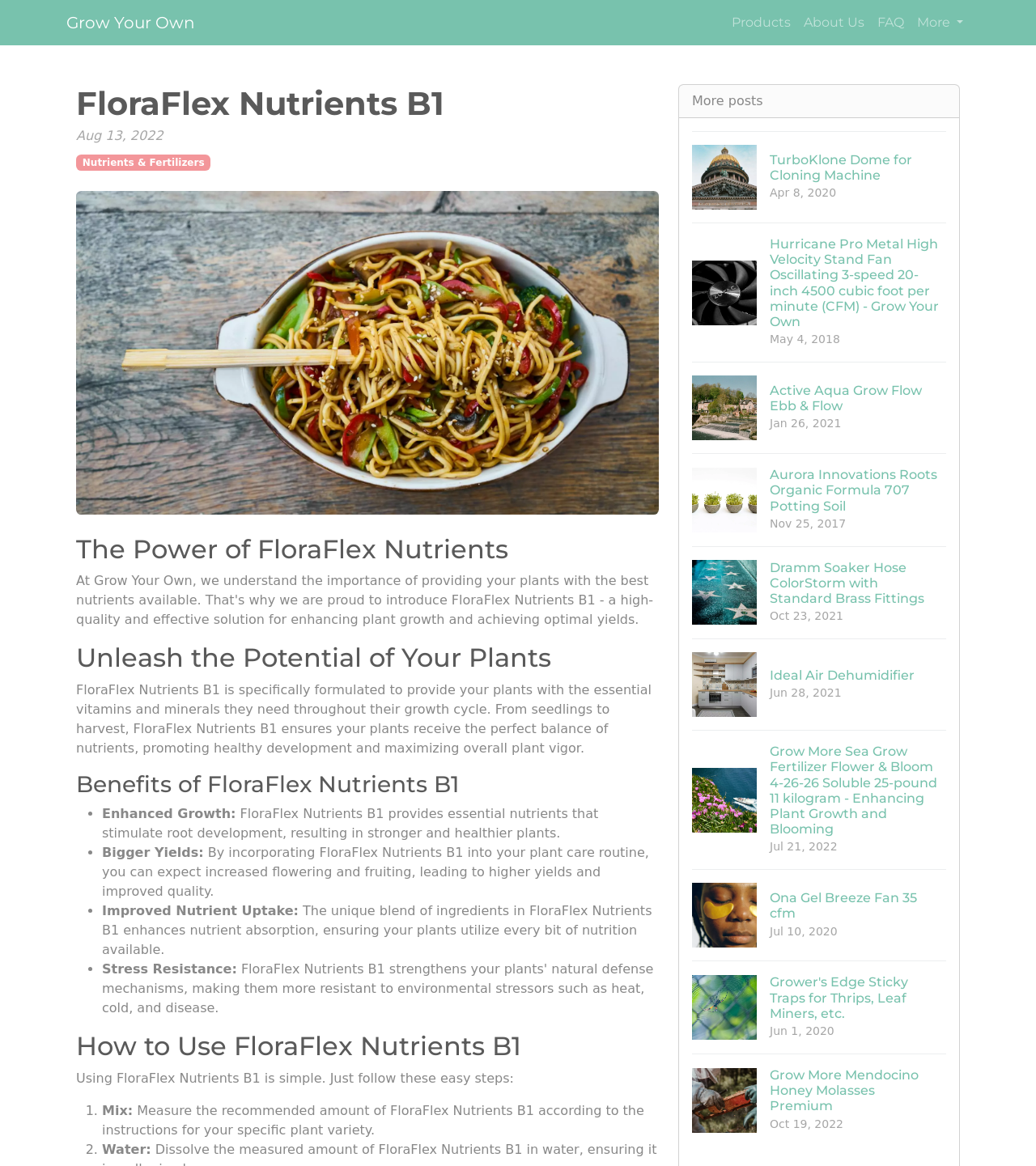Please mark the clickable region by giving the bounding box coordinates needed to complete this instruction: "Click on 'Grow Your Own' link".

[0.064, 0.006, 0.188, 0.033]